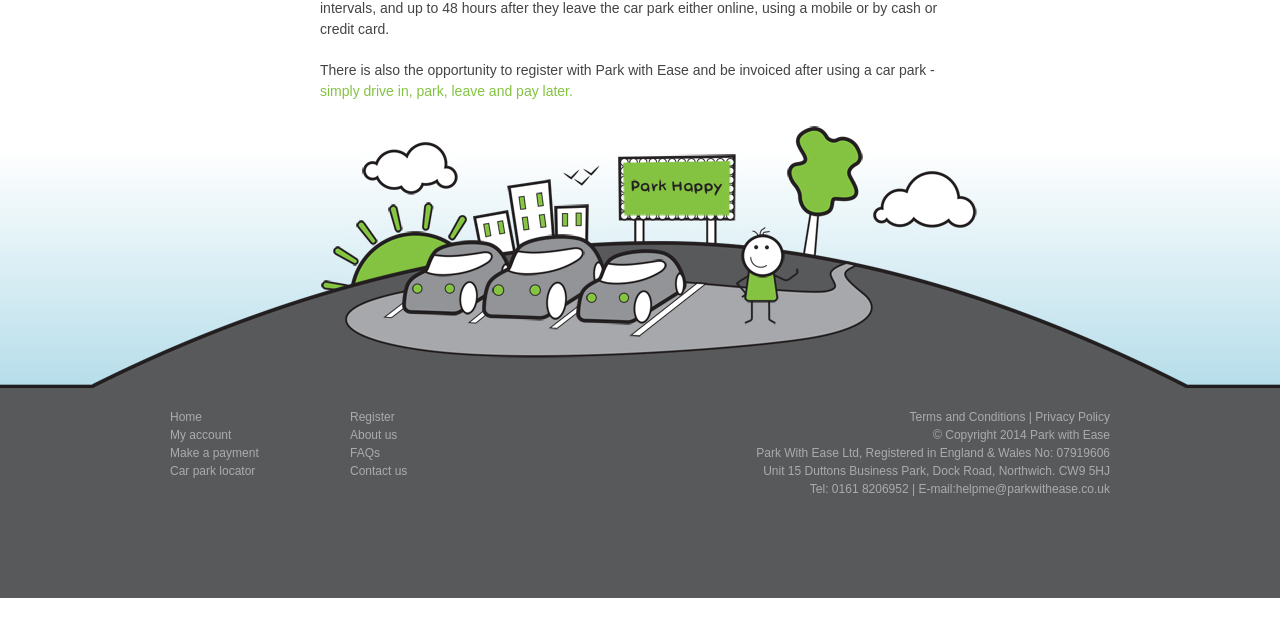Please find the bounding box for the UI element described by: "Home".

[0.133, 0.641, 0.158, 0.663]